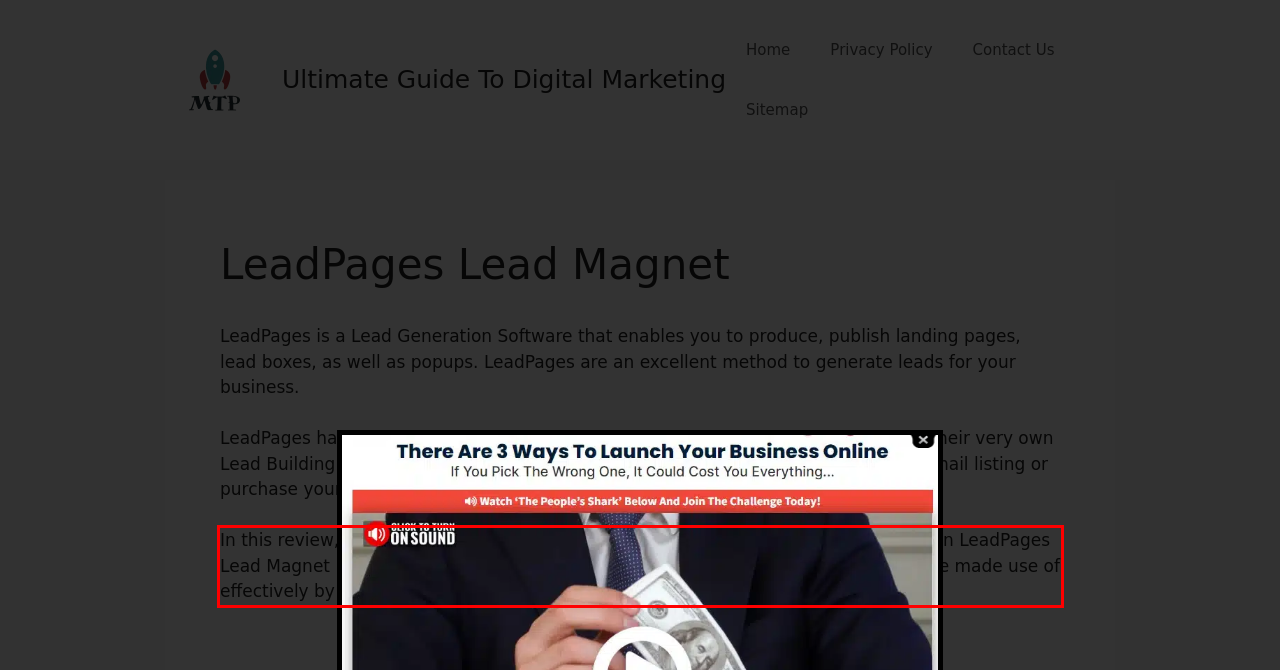Analyze the screenshot of the webpage that features a red bounding box and recognize the text content enclosed within this red bounding box.

In this review, we are will talk about the essential things you require to understand on LeadPages Lead Magnet before making use of the LeadPages system and how LeadPages can be made use of effectively by business owners to expand their business.